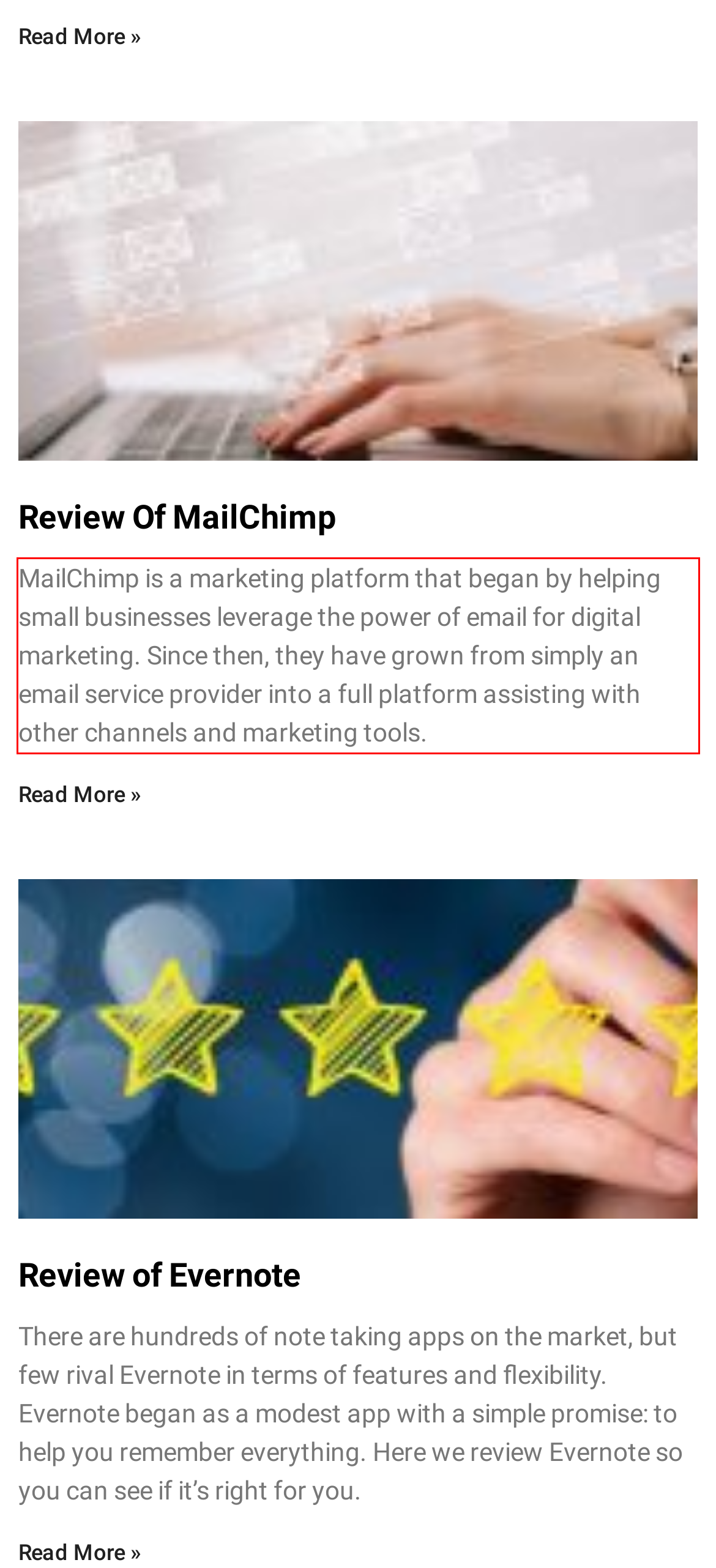Observe the screenshot of the webpage, locate the red bounding box, and extract the text content within it.

MailChimp is a marketing platform that began by helping small businesses leverage the power of email for digital marketing. Since then, they have grown from simply an email service provider into a full platform assisting with other channels and marketing tools.